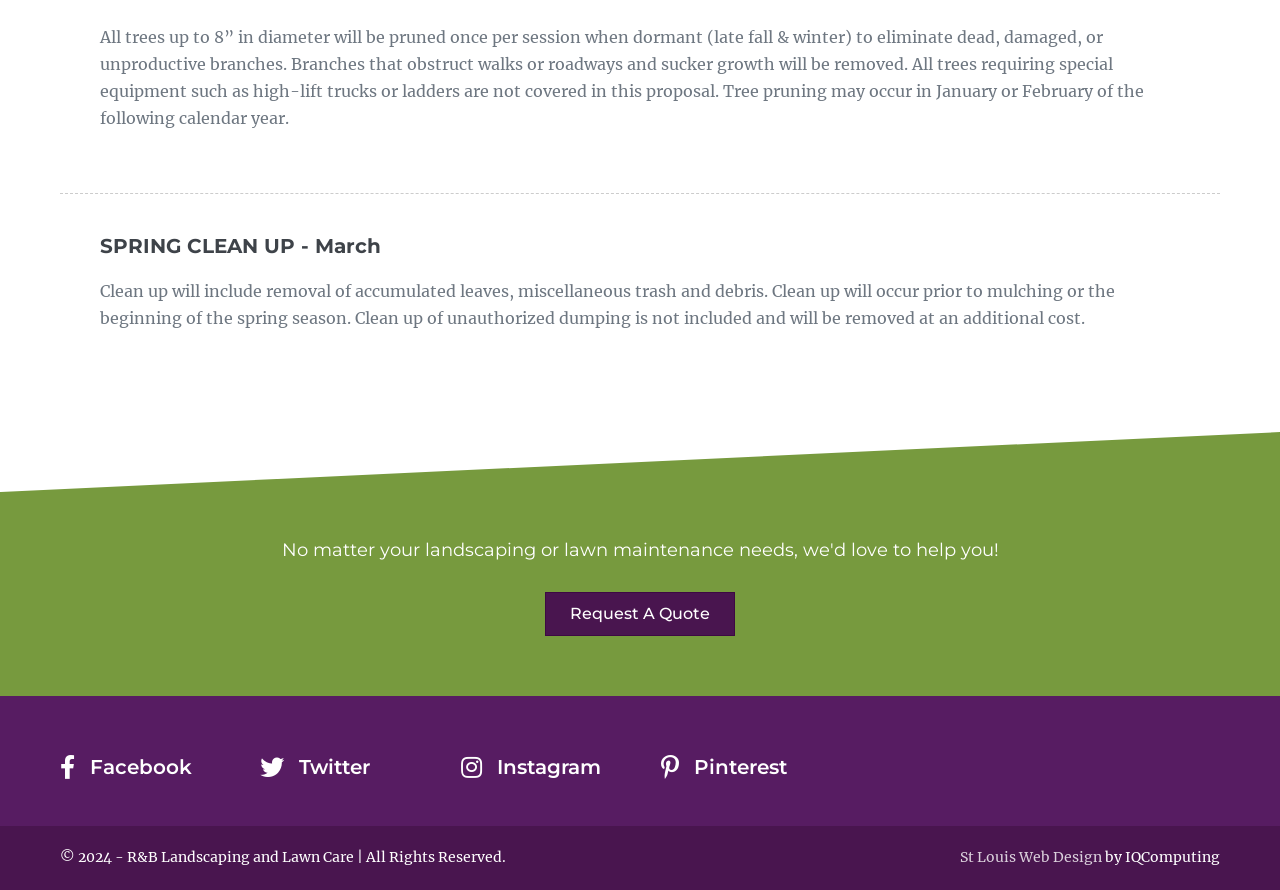Provide a brief response in the form of a single word or phrase:
What is removed during clean up?

Leaves and trash